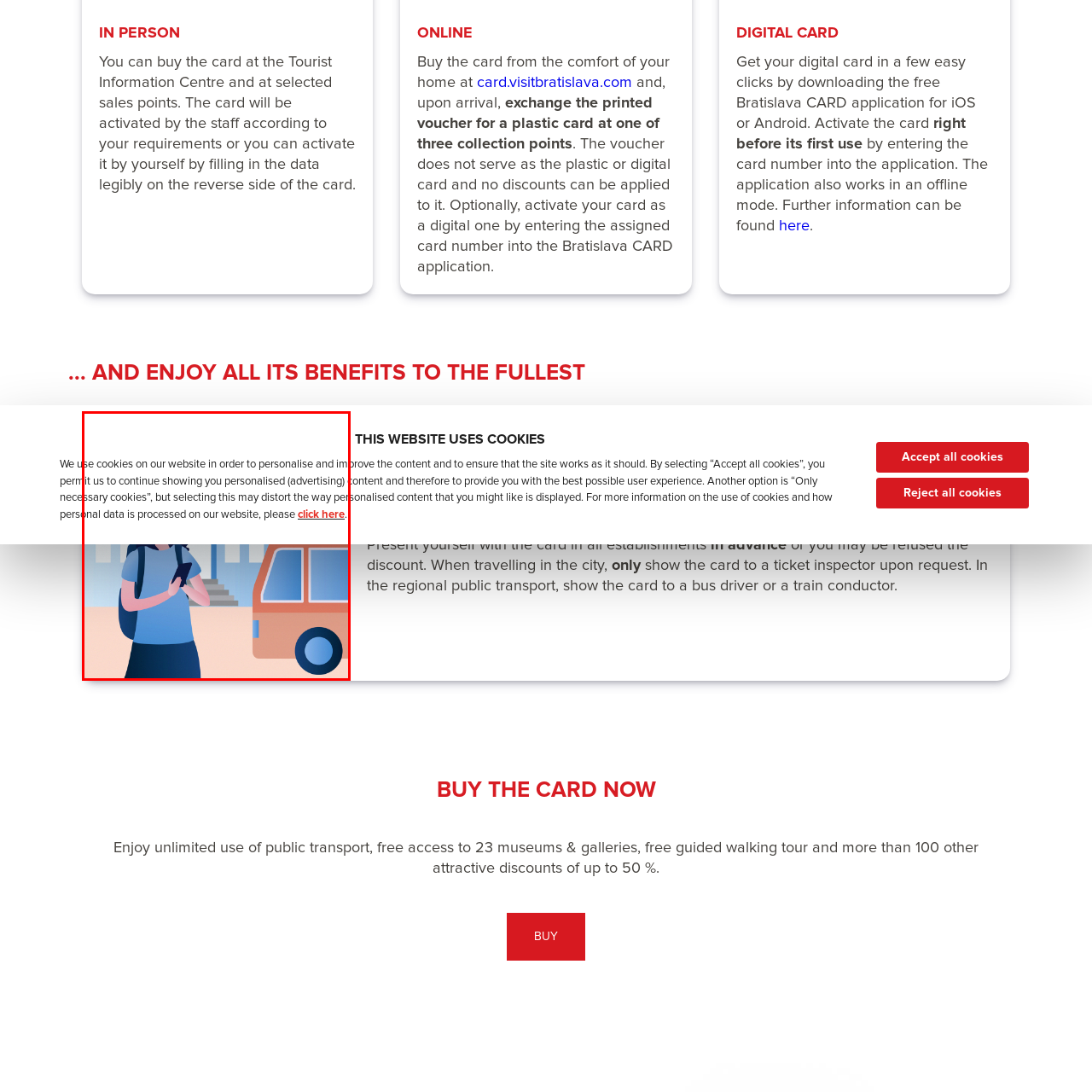What is the purpose of the text box?
Focus on the visual details within the red bounding box and provide an in-depth answer based on your observations.

The text box in the image is paired with the illustration and mentions cookies and user consent for personalizing website experiences, emphasizing the balance between digital interaction and user privacy.